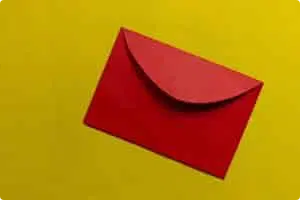Generate an in-depth description of the image.

The image features a vibrant red envelope resting against a bright yellow background. The envelope is prominently displayed with its flap slightly curved, suggesting it might contain a letter or message. This visual contrast between the bold red and sunny yellow adds a cheerful and inviting tone, making it an ideal representation of communication, anticipation, or important correspondence. The simplicity of the design emphasizes the envelope's significance in conveying thoughts or feelings. This image accompanies an open letter addressed to the managers, enhancing the thematic focus on expression and connection in the context of the accompanying text.